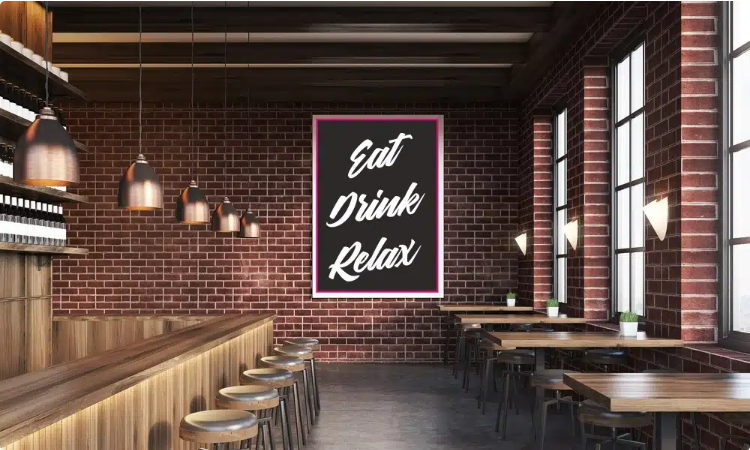Break down the image and describe each part extensively.

The image depicts a stylish and inviting interior of a restaurant or café. The warm ambiance is characterized by exposed brick walls and wooden furniture that creates a cozy atmosphere. Prominently featured on the wall is a large, eye-catching sign framed in pink, with the words "Eat Drink Relax" written in a bold, playful font. This message encapsulates the relaxing vibe of the space, inviting patrons to enjoy their time. Soft lighting from pendant lamps adds to the soothing environment, while large windows allow natural light to filter in, enhancing the welcoming feel of the establishment. The combination of textures and colors provides a contemporary charm, making it an ideal spot for a casual gathering or a peaceful retreat.